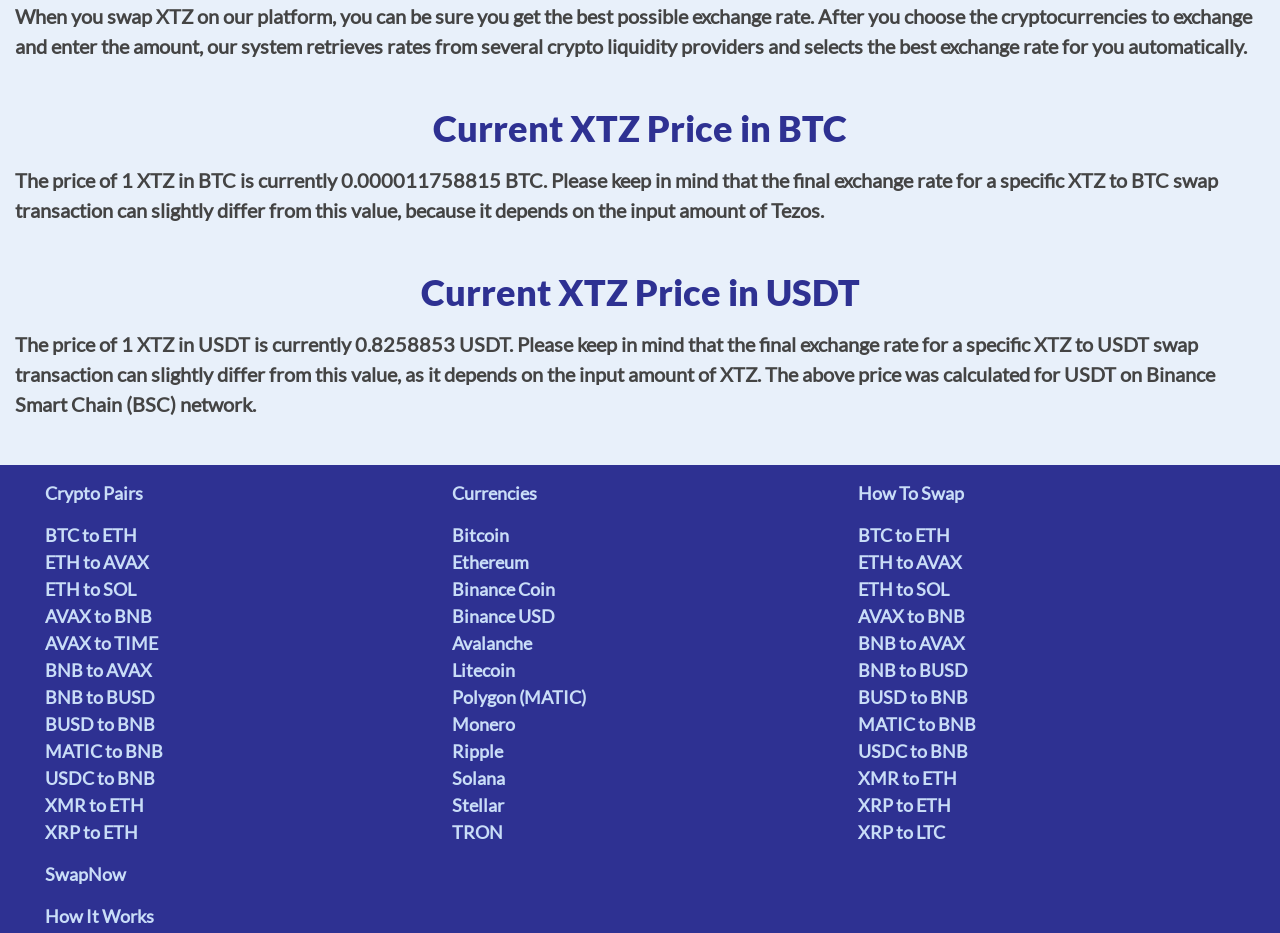Predict the bounding box of the UI element based on this description: "How To Swap".

[0.671, 0.517, 0.753, 0.541]